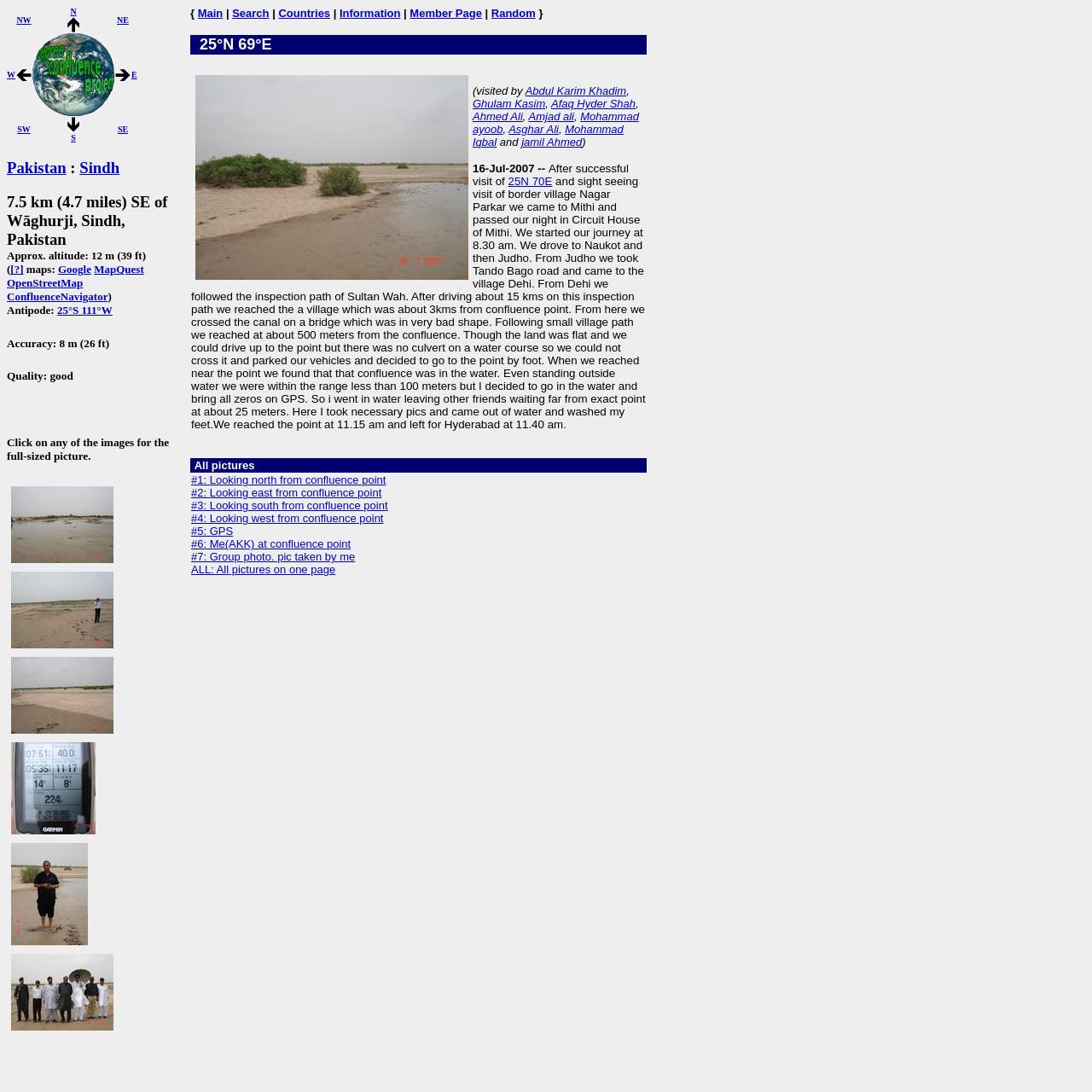What is the approximate altitude of the confluence point?
Use the screenshot to answer the question with a single word or phrase.

12 m (39 ft)